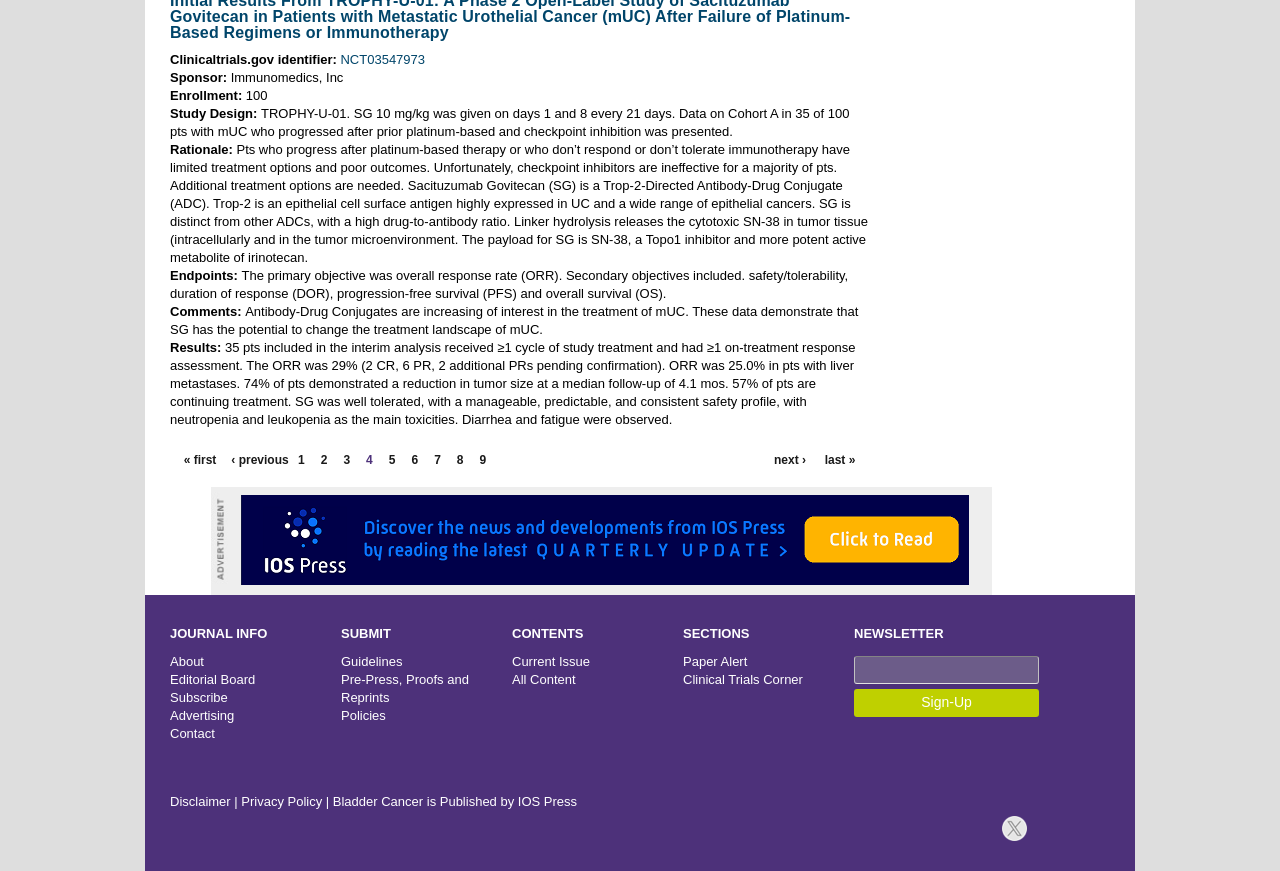Please reply to the following question with a single word or a short phrase:
What is the primary objective of the study?

Overall response rate (ORR)